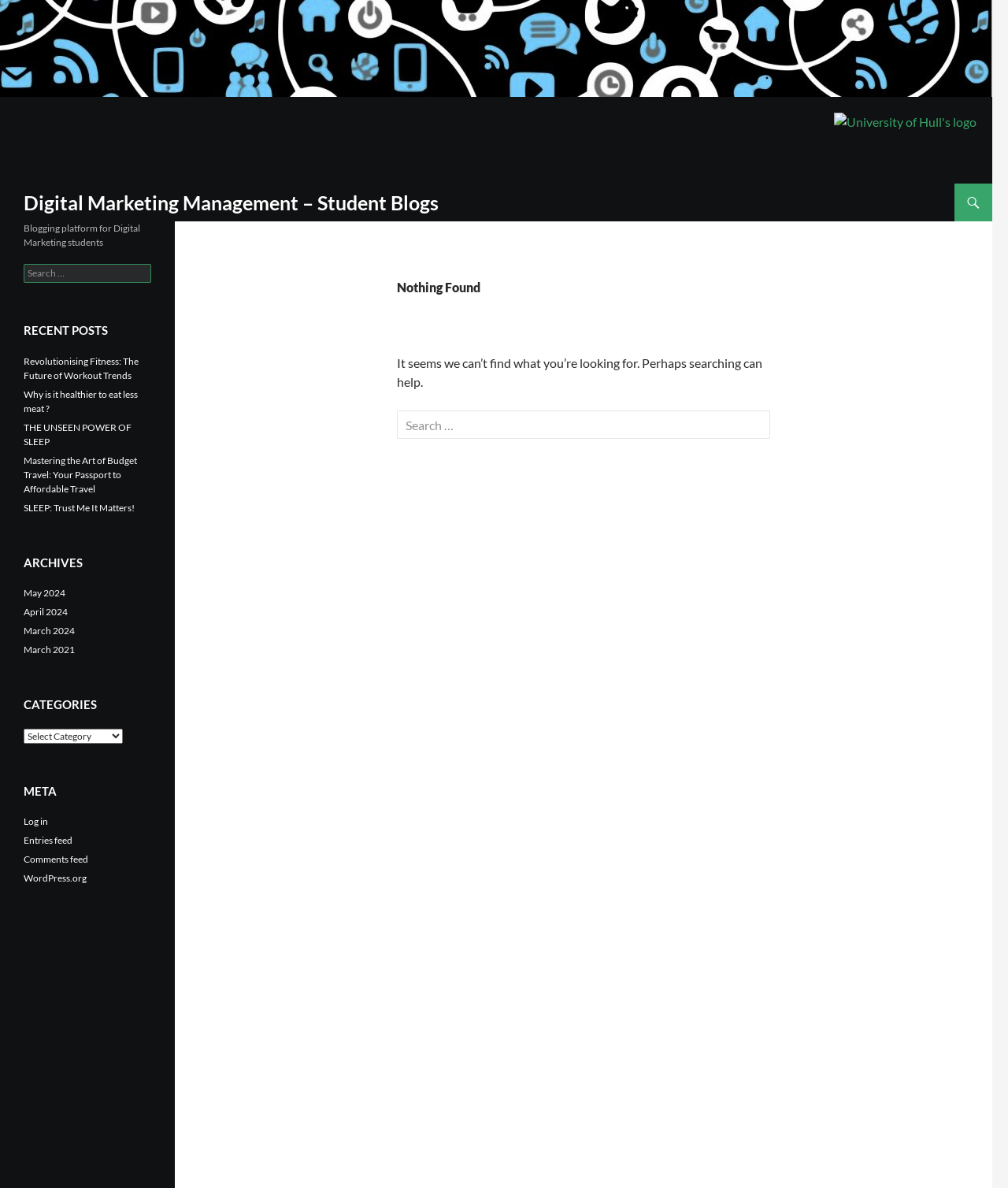How many months are listed in the 'ARCHIVES' section?
From the screenshot, supply a one-word or short-phrase answer.

4